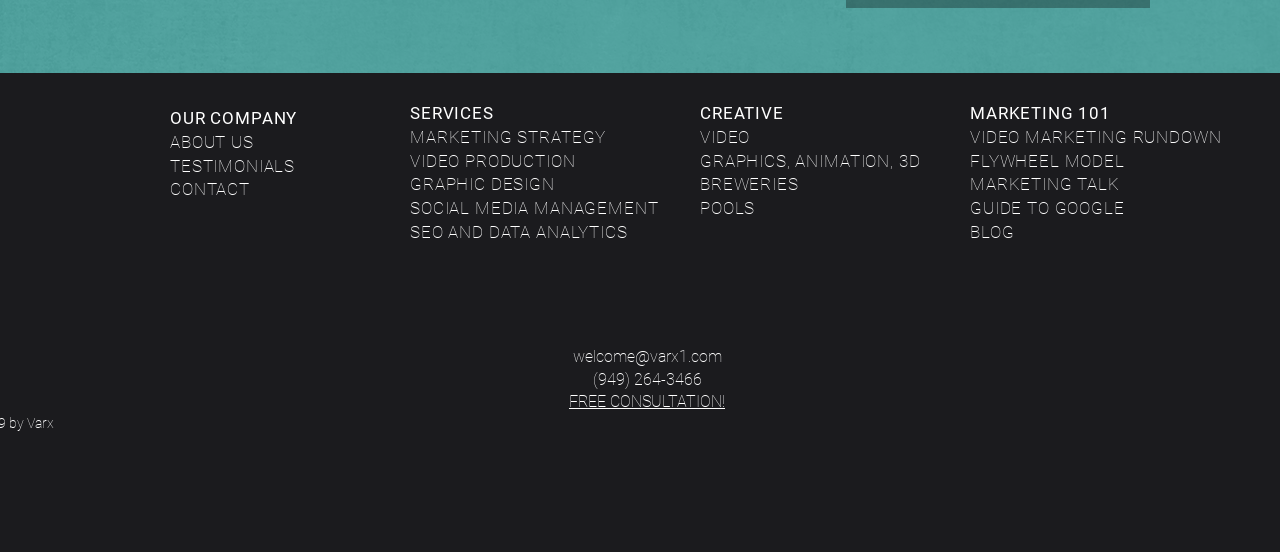Find the bounding box coordinates for the element described here: "SOCIAL MEDIA MANAGEMENT".

[0.32, 0.359, 0.515, 0.395]